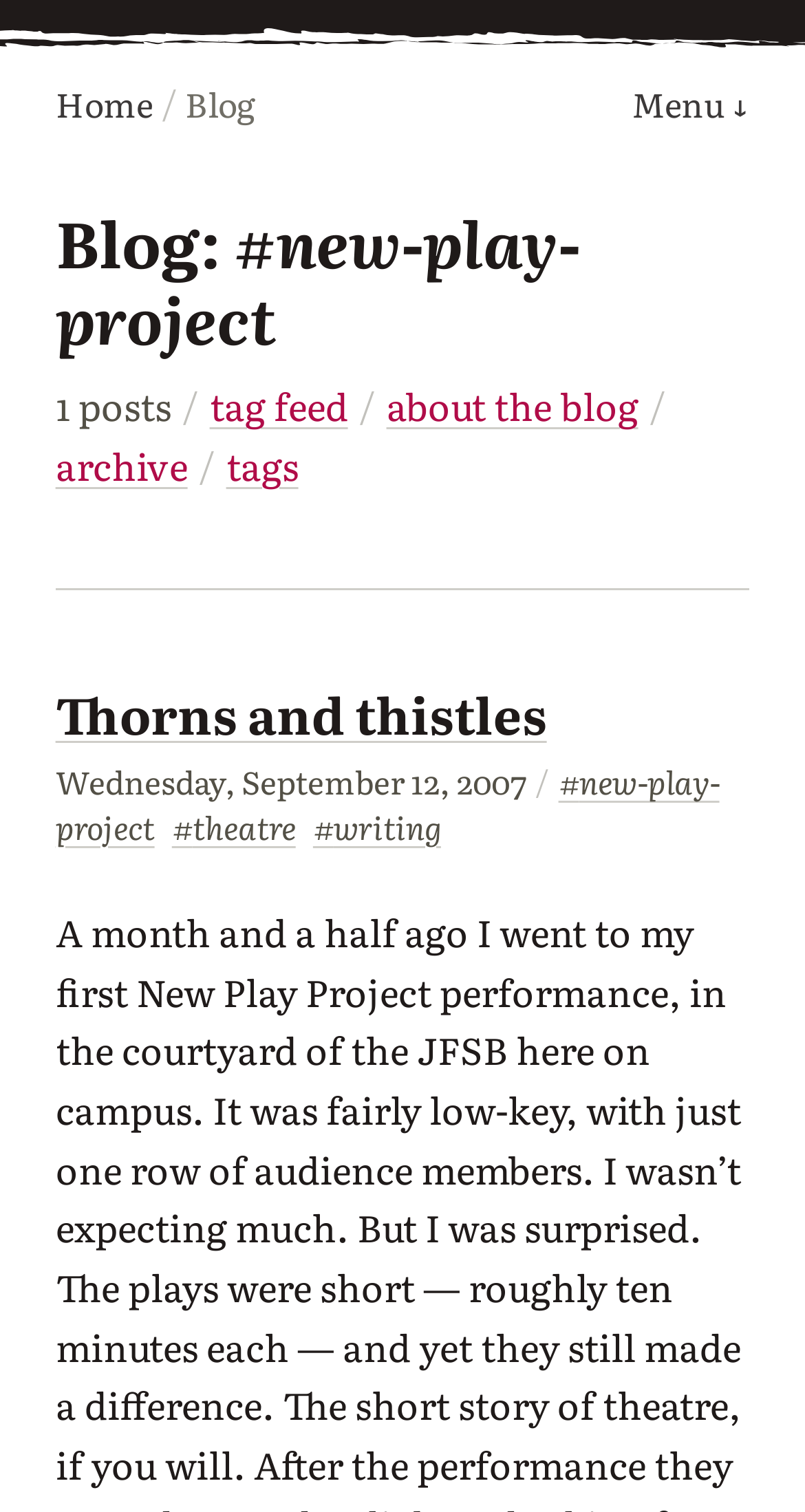Determine the bounding box coordinates of the clickable element necessary to fulfill the instruction: "view blog archive". Provide the coordinates as four float numbers within the 0 to 1 range, i.e., [left, top, right, bottom].

[0.069, 0.289, 0.233, 0.326]